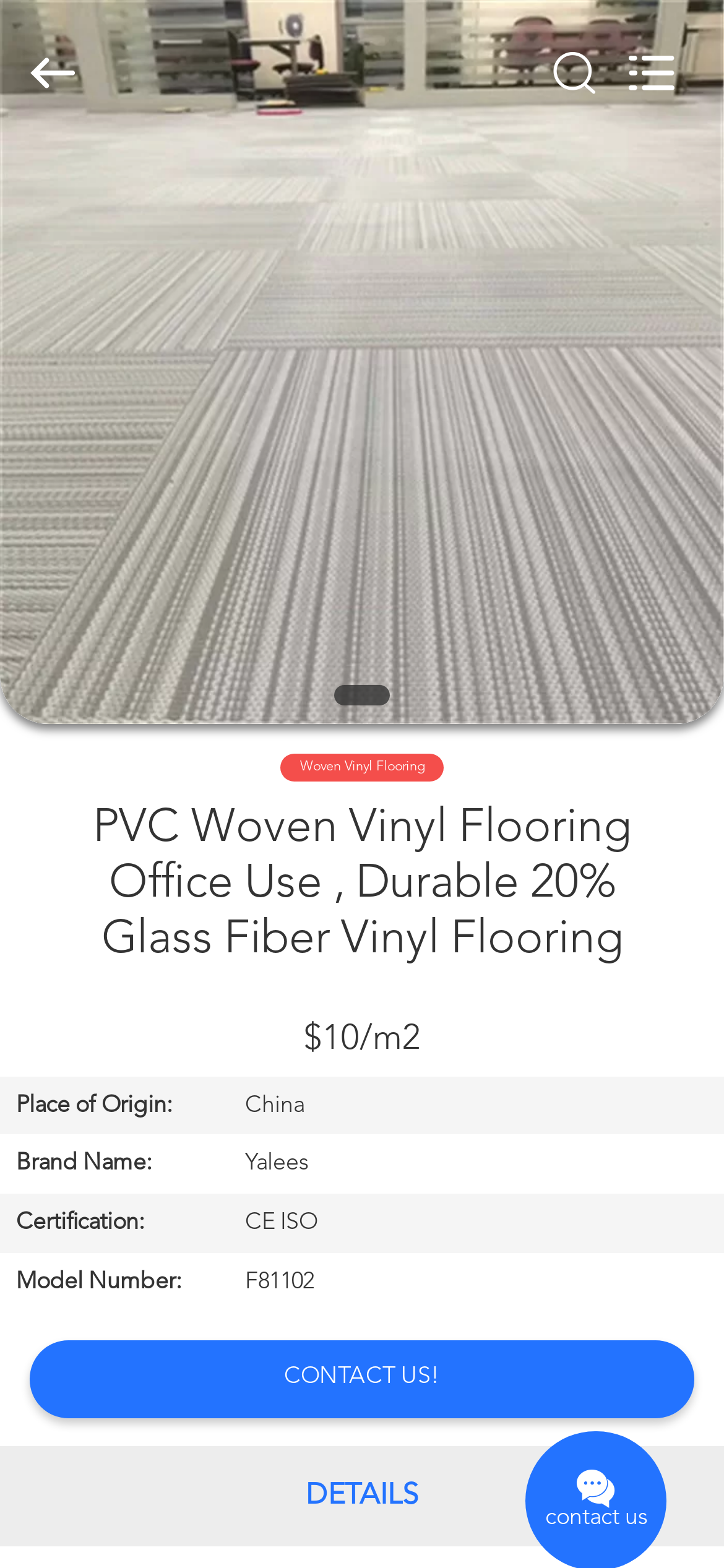Locate the bounding box coordinates of the element that should be clicked to fulfill the instruction: "Go to HOME page".

[0.0, 0.095, 0.195, 0.124]